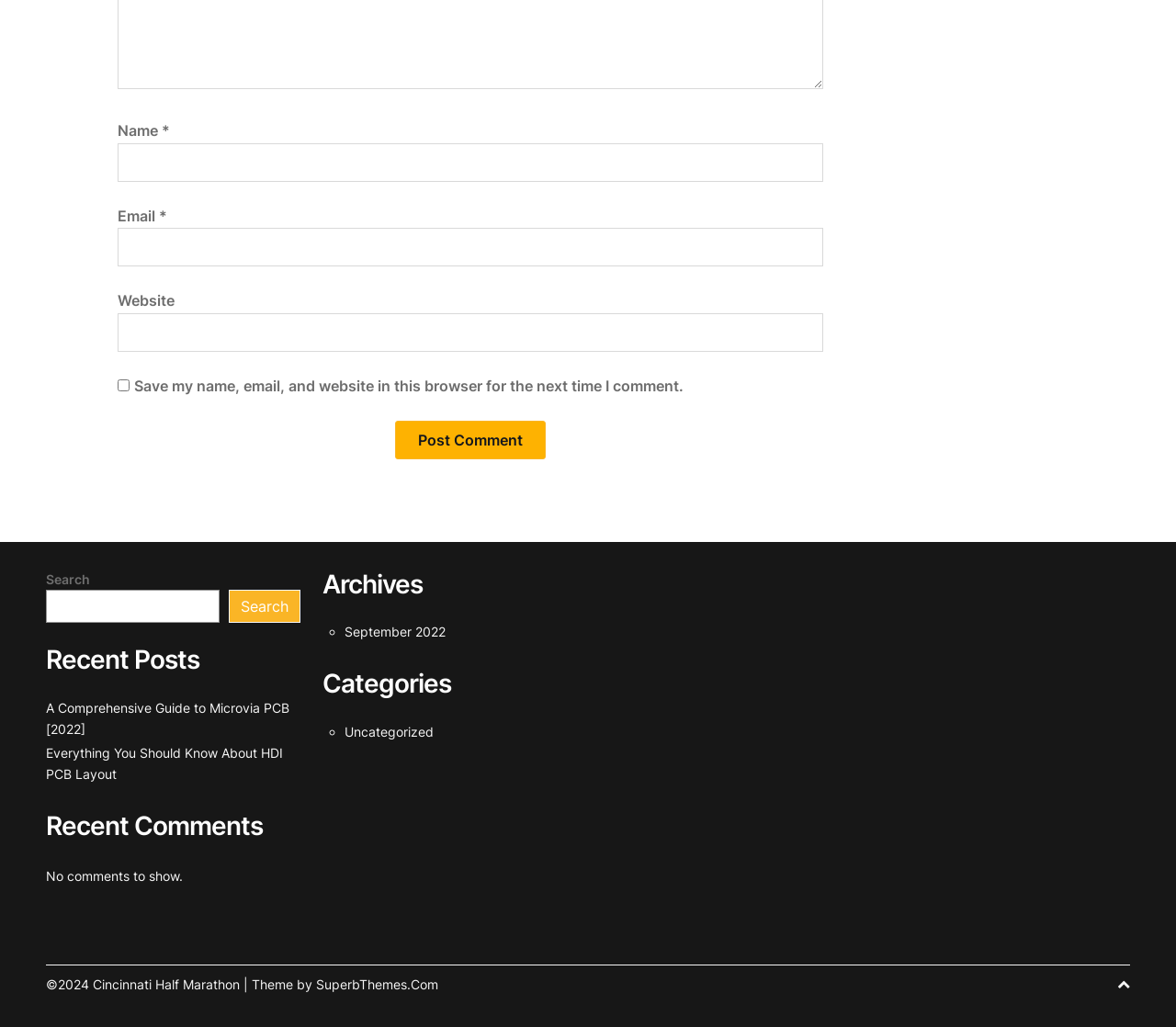Please identify the bounding box coordinates of the element's region that needs to be clicked to fulfill the following instruction: "Search for something". The bounding box coordinates should consist of four float numbers between 0 and 1, i.e., [left, top, right, bottom].

[0.039, 0.575, 0.187, 0.607]